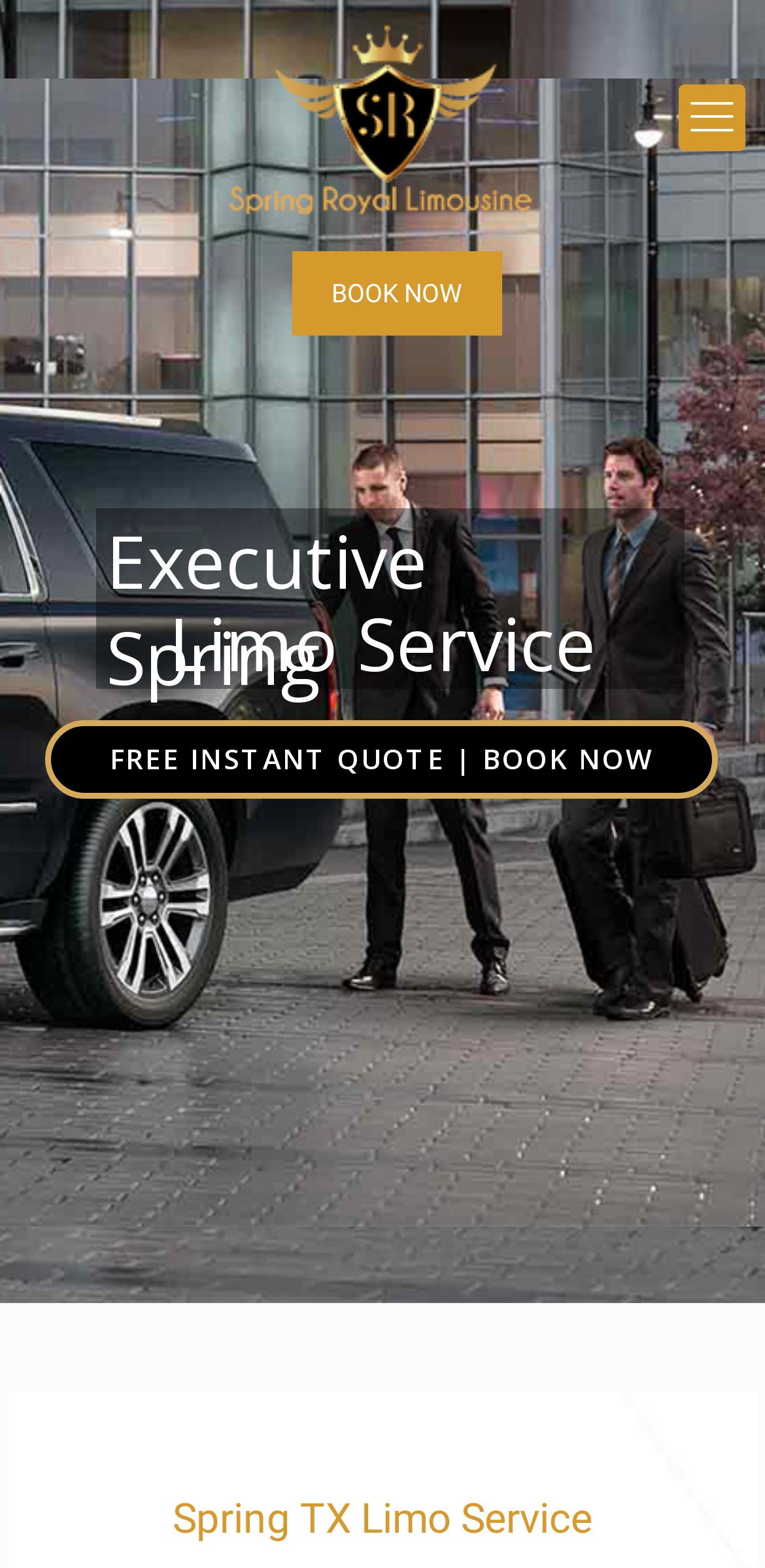Describe the webpage meticulously, covering all significant aspects.

The webpage is about Spring TX limo service, offering professional transportation for various occasions. At the top left, there is a logo of Spring-Royal-Limo, accompanied by a link to the logo. To the right of the logo, there is a social media icon. Below the logo, there is a prominent call-to-action button "BOOK NOW" in the middle of the page. 

On the top right, there is a link that says "FREE INSTANT QUOTE | BOOK NOW", which is likely a secondary call-to-action. 

The main heading of the page, "Spring TX Limo Service", is located at the bottom of the page. Above the heading, there are two lines of text, "Executive Spring" and "Limo Service", which seem to be a subtitle or a tagline.